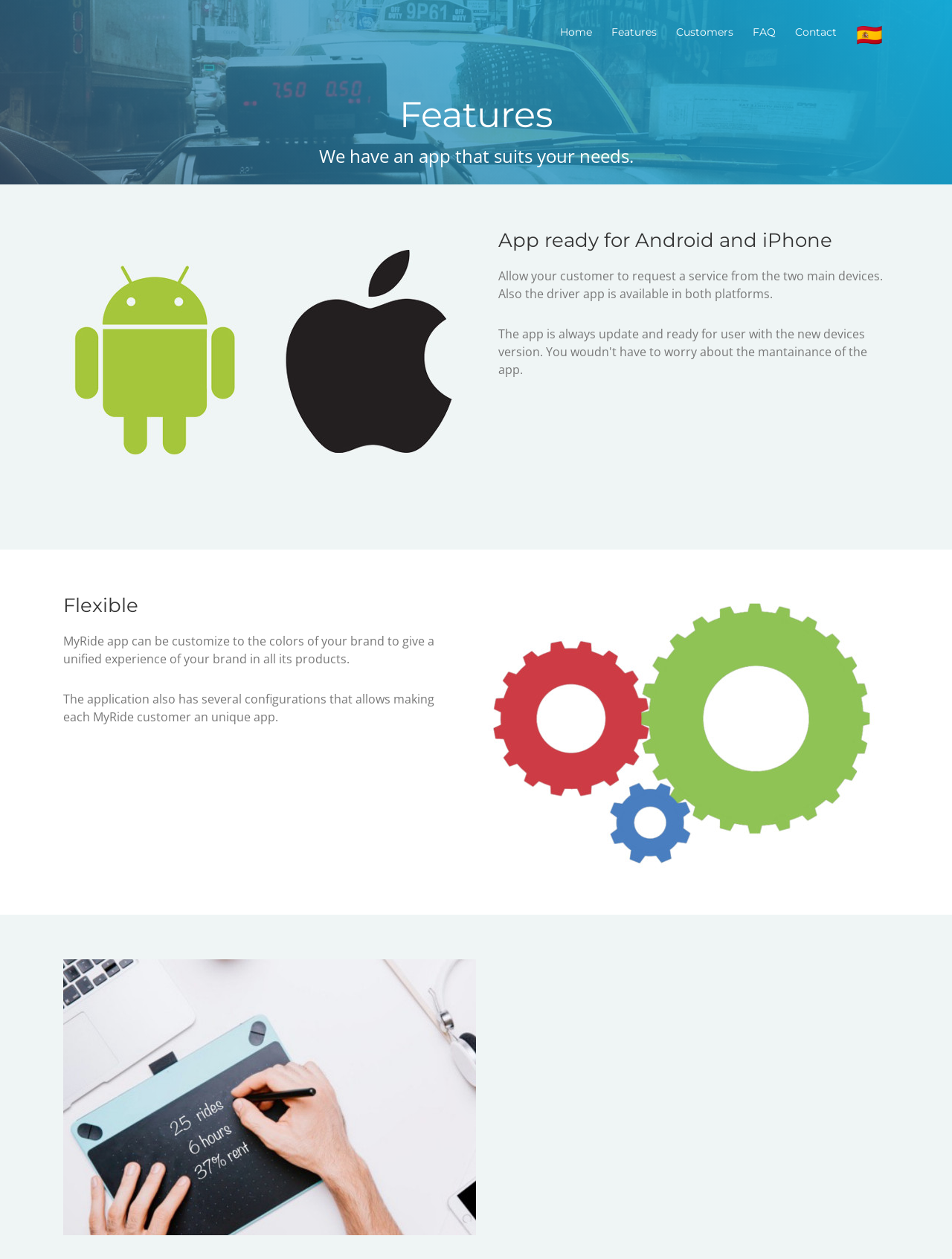How many platforms is the driver app available on?
Using the information from the image, provide a comprehensive answer to the question.

I found this information in the StaticText element 'Allow your customer to request a service from the two main devices. Also the driver app is available in both platforms.' which implies that the driver app is available on two platforms, Android and iPhone.